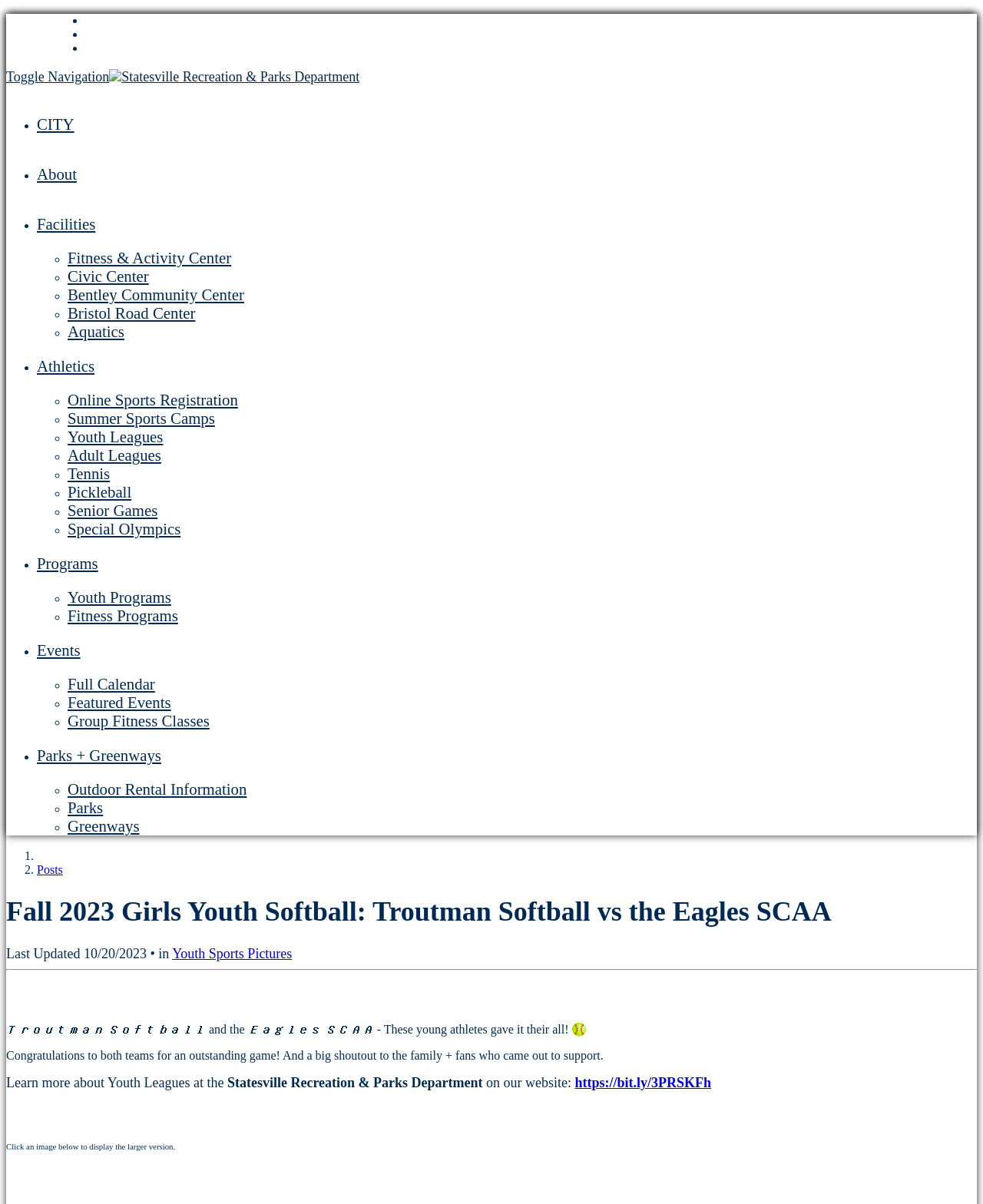Provide a thorough description of this webpage.

The webpage is about the Fall 2023 Girls Youth Softball game between Troutman Softball and the Eagles SCAA. At the top, there is a navigation menu with links to various sections, including "Toggle Navigation", "Statesville Recreation & Parks Department", "CITY", "About", "Facilities", "Athletics", "Programs", "Events", and "Parks + Greenways". 

Below the navigation menu, there are several sections with links to specific facilities, programs, and events. The facilities section includes links to the Fitness & Activity Center, Civic Center, Bentley Community Center, Bristol Road Center, and Aquatics. The programs section includes links to Online Sports Registration, Summer Sports Camps, Youth Leagues, Adult Leagues, Tennis, Pickleball, Senior Games, and Special Olympics. The events section includes links to Full Calendar, Featured Events, and Group Fitness Classes.

The main content of the webpage is about the Fall 2023 Girls Youth Softball game, with a heading that reads "Fall 2023 Girls Youth Softball: Troutman Softball vs the Eagles SCAA". Below the heading, there is a paragraph of text that congratulates both teams for an outstanding game and thanks the family and fans who came out to support. There is also a link to learn more about Youth Leagues at the Statesville Recreation & Parks Department website.

The webpage also features several images, with a note at the bottom that says "Click an image below to display the larger version". There are two links at the very bottom of the page, but they do not have any text associated with them.